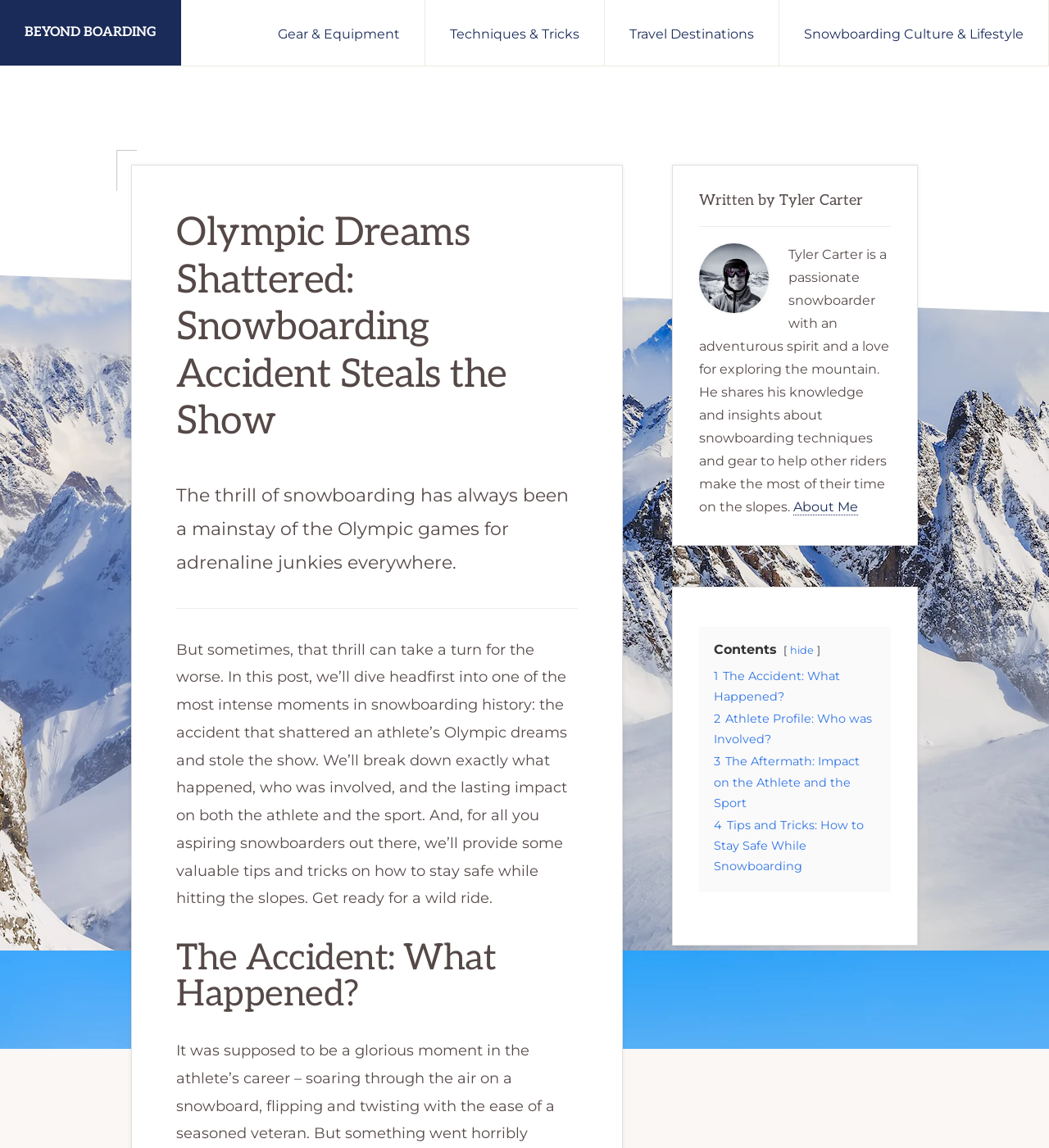Using details from the image, please answer the following question comprehensively:
How many sections are there in the article's contents?

The contents section in the primary sidebar lists four sections: 'The Accident: What Happened?', 'Athlete Profile: Who was Involved?', 'The Aftermath: Impact on the Athlete and the Sport', and 'Tips and Tricks: How to Stay Safe While Snowboarding'.